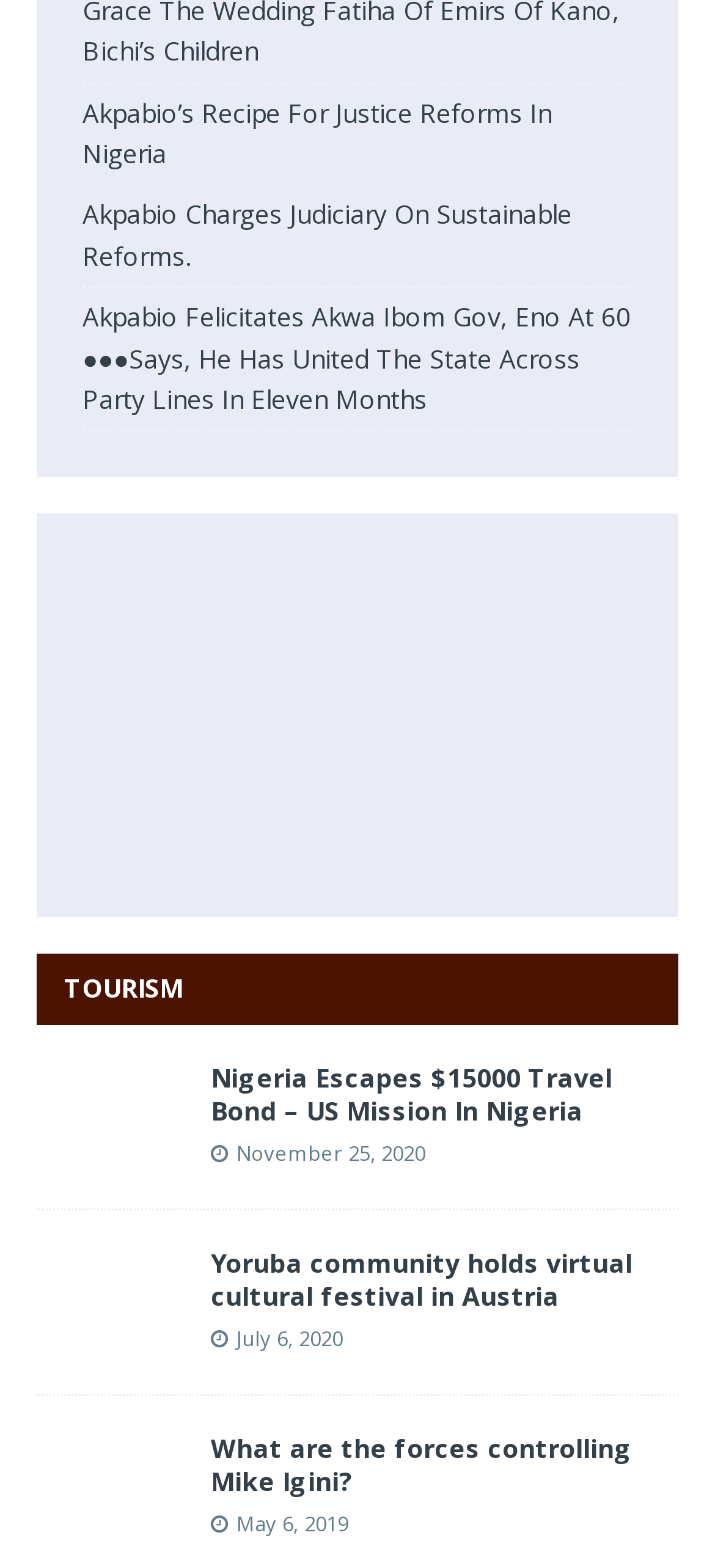Respond with a single word or phrase for the following question: 
How many links are under the 'TOURISM' heading?

1